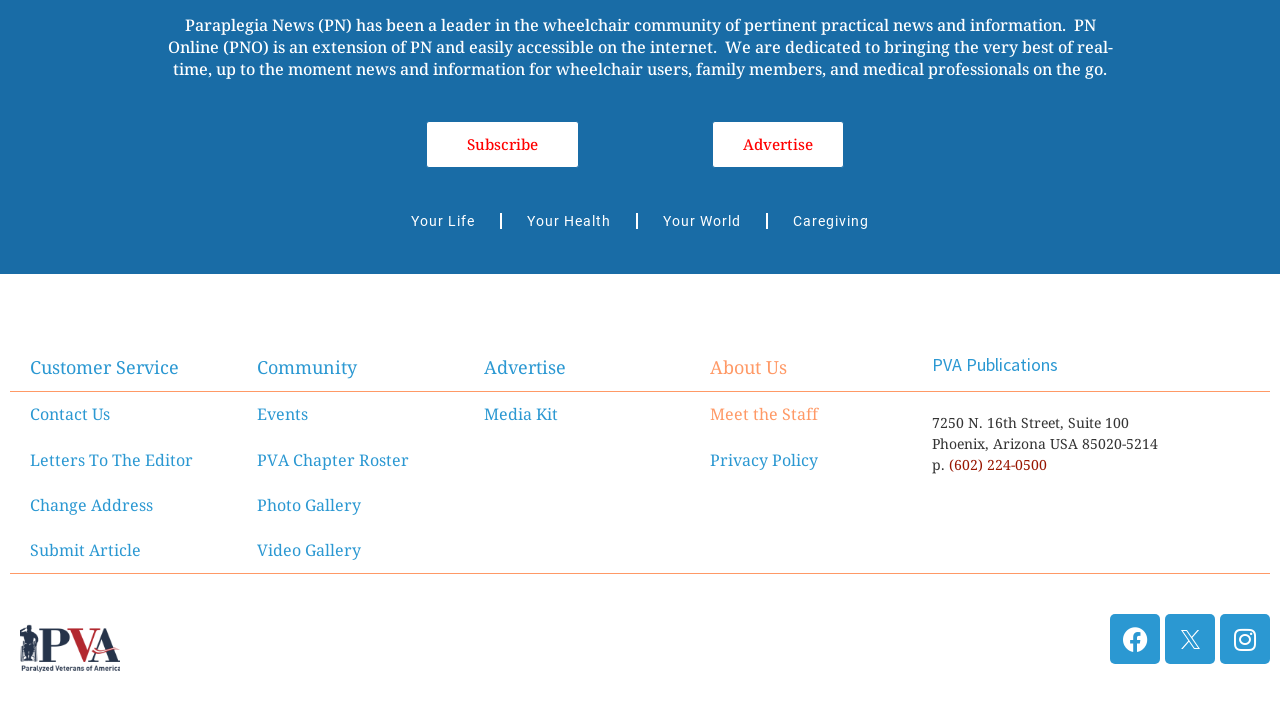Respond to the question below with a concise word or phrase:
What is the address of the publication?

7250 N. 16th Street, Suite 100, Phoenix, Arizona USA 85020-5214